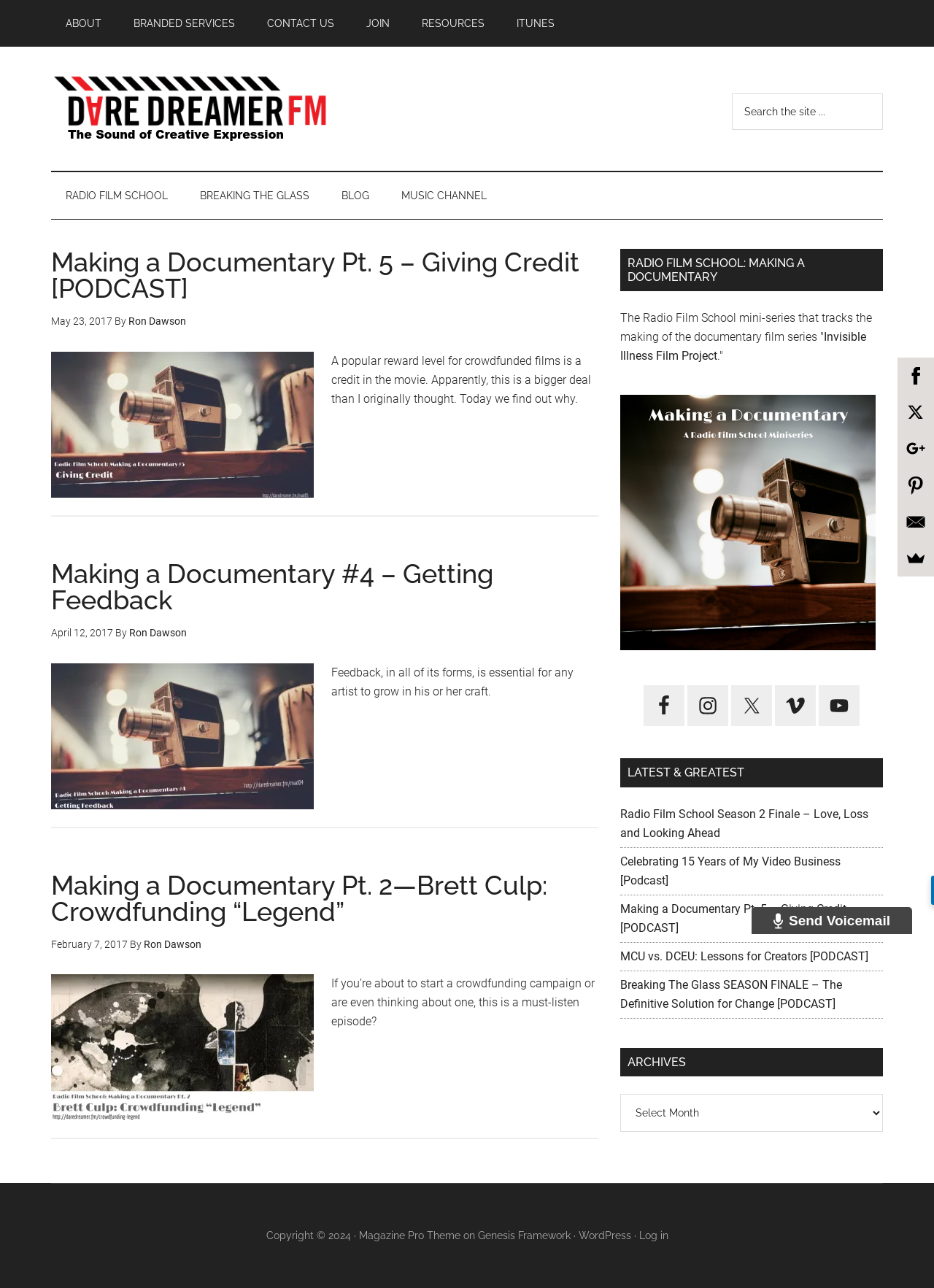What is the name of the podcast series in the 'Radio Film School' section?
Deliver a detailed and extensive answer to the question.

The name of the podcast series in the 'Radio Film School' section can be found by examining the text in the 'Radio Film School' section, which mentions 'The Radio Film School mini-series that tracks the making of the documentary film series' and lists episodes of the 'Making a Documentary' series.